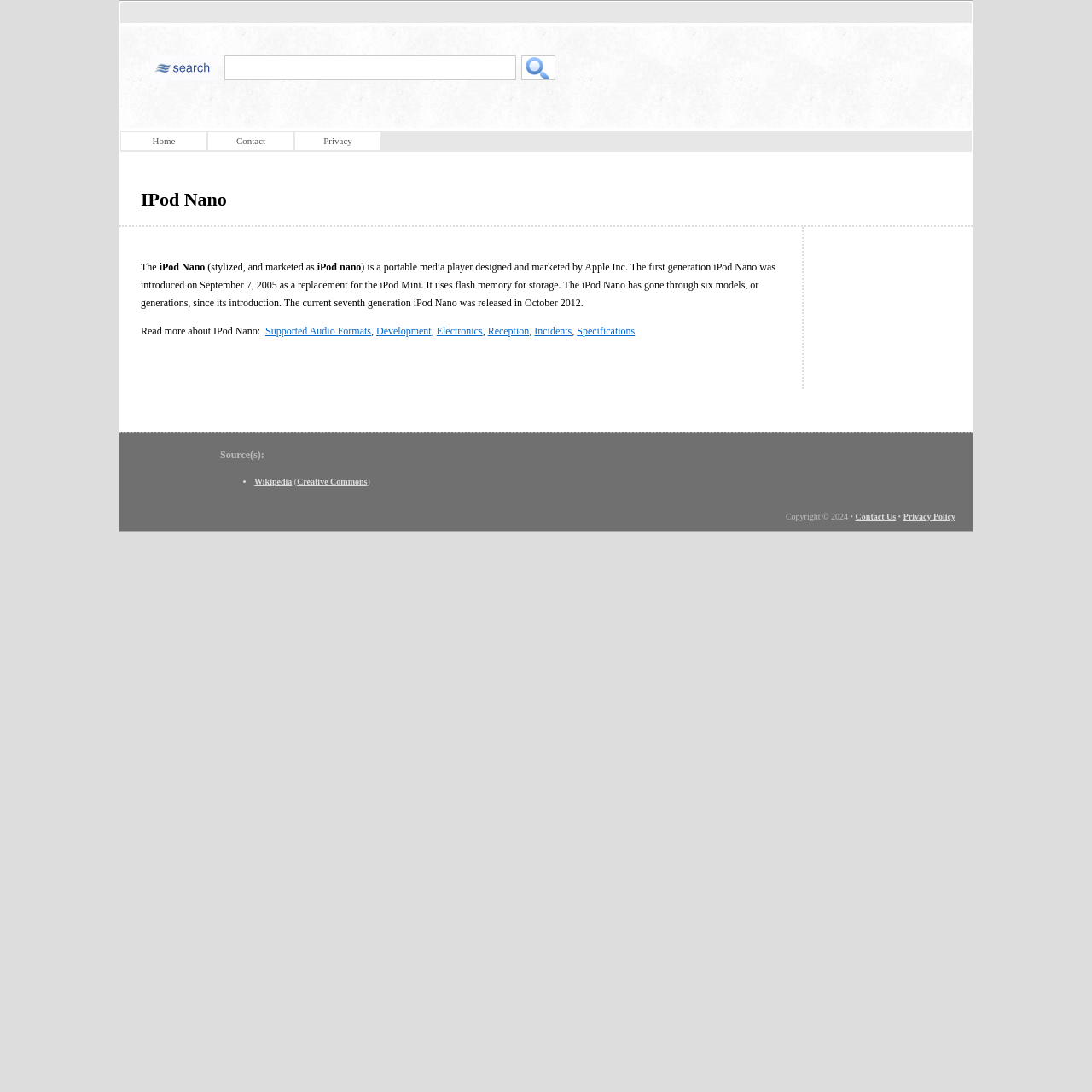Please give the bounding box coordinates of the area that should be clicked to fulfill the following instruction: "Search for something". The coordinates should be in the format of four float numbers from 0 to 1, i.e., [left, top, right, bottom].

[0.205, 0.051, 0.473, 0.073]